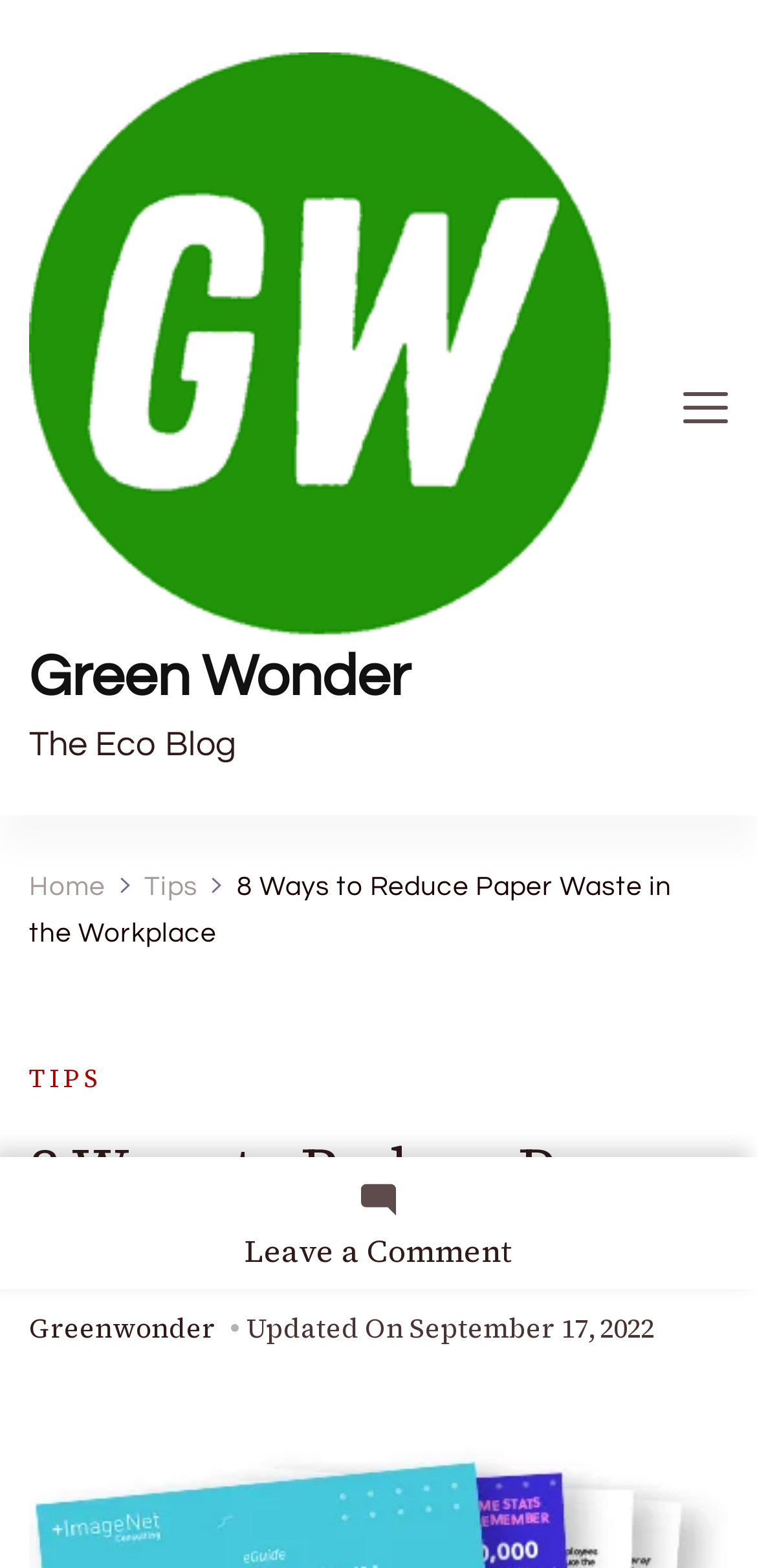Specify the bounding box coordinates of the area to click in order to follow the given instruction: "go to the home page."

[0.038, 0.557, 0.14, 0.574]